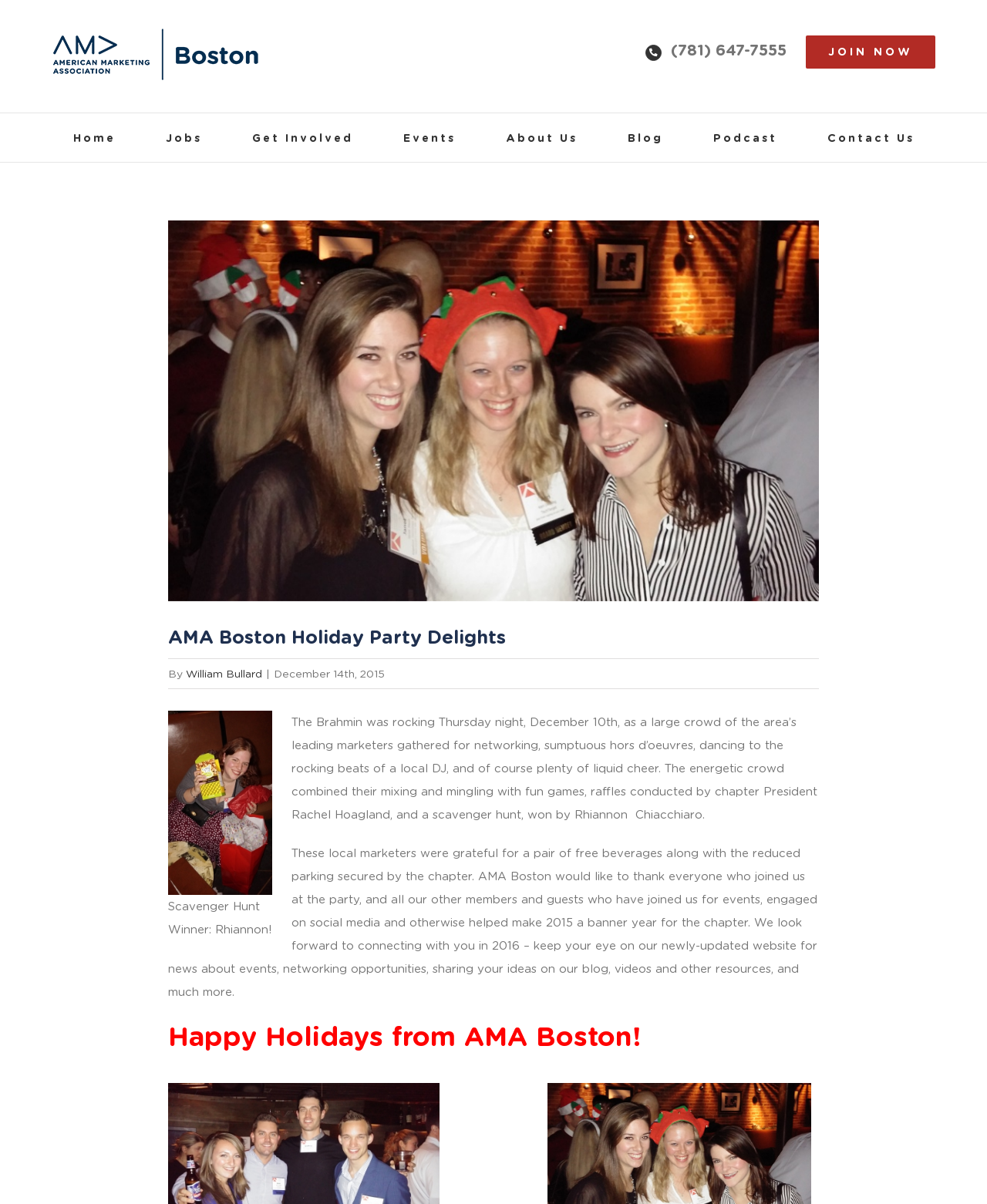Identify the bounding box coordinates of the area that should be clicked in order to complete the given instruction: "View the Holiday Party photos". The bounding box coordinates should be four float numbers between 0 and 1, i.e., [left, top, right, bottom].

[0.17, 0.183, 0.83, 0.499]